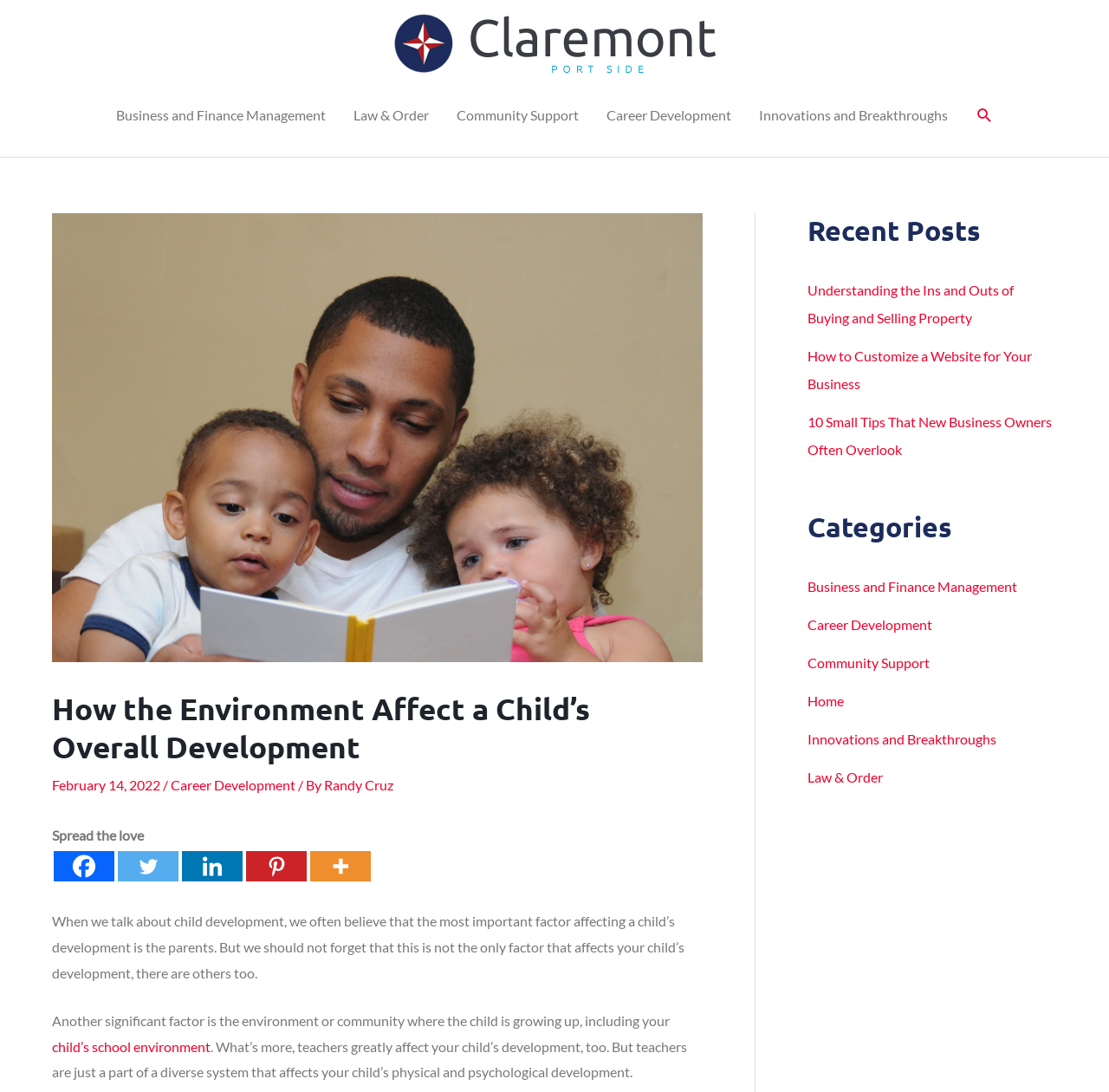Please identify the coordinates of the bounding box that should be clicked to fulfill this instruction: "Read the article about How the Environment Affect a Child’s Overall Development".

[0.047, 0.632, 0.634, 0.701]